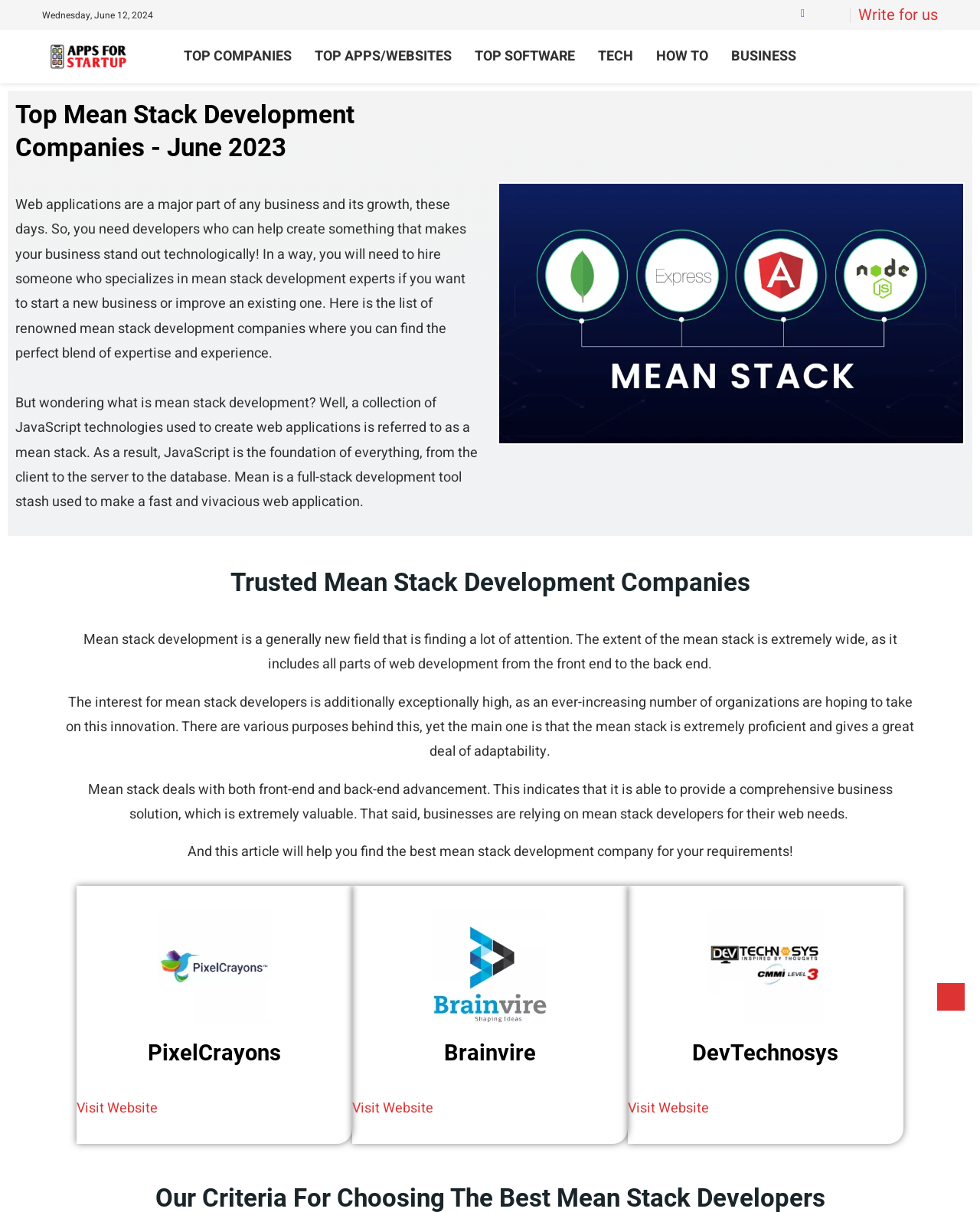Please predict the bounding box coordinates (top-left x, top-left y, bottom-right x, bottom-right y) for the UI element in the screenshot that fits the description: Business

[0.746, 0.025, 0.812, 0.069]